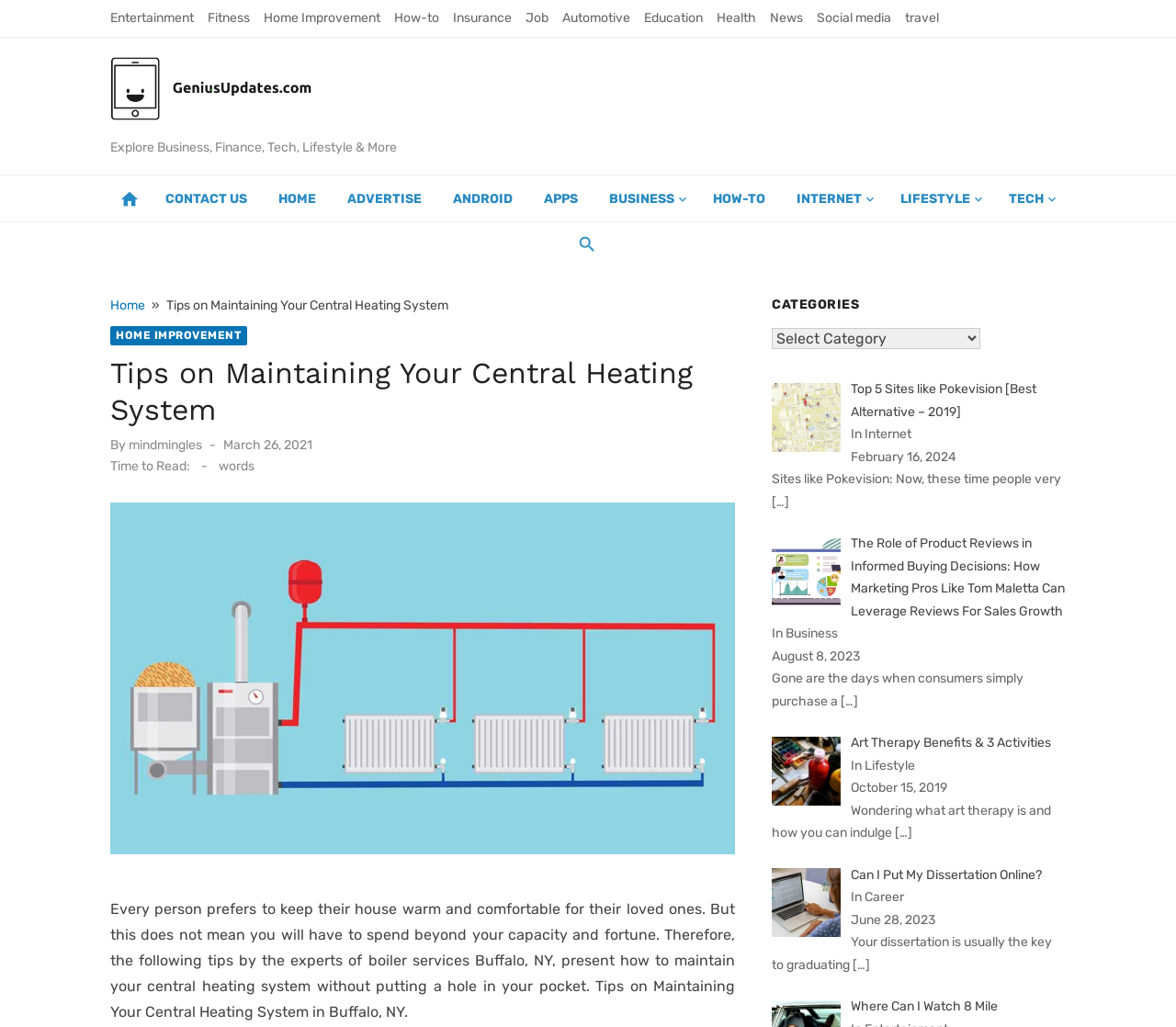Pinpoint the bounding box coordinates of the area that should be clicked to complete the following instruction: "Read the article 'Tips on Maintaining Your Central Heating System'". The coordinates must be given as four float numbers between 0 and 1, i.e., [left, top, right, bottom].

[0.141, 0.29, 0.381, 0.305]